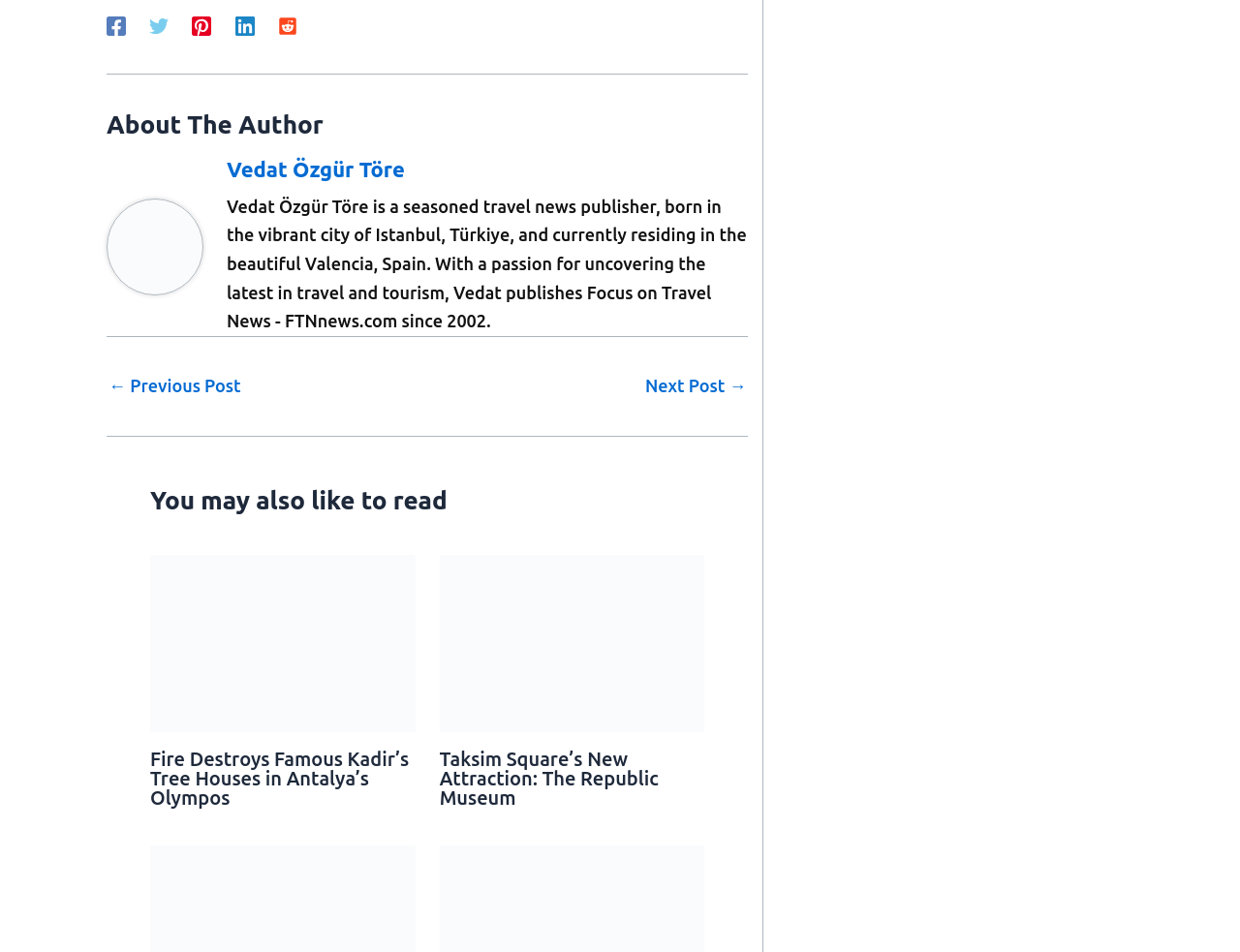Please specify the bounding box coordinates of the clickable region to carry out the following instruction: "Read more about Taksim Square’s New Attraction: The Republic Museum". The coordinates should be four float numbers between 0 and 1, in the format [left, top, right, bottom].

[0.354, 0.664, 0.568, 0.684]